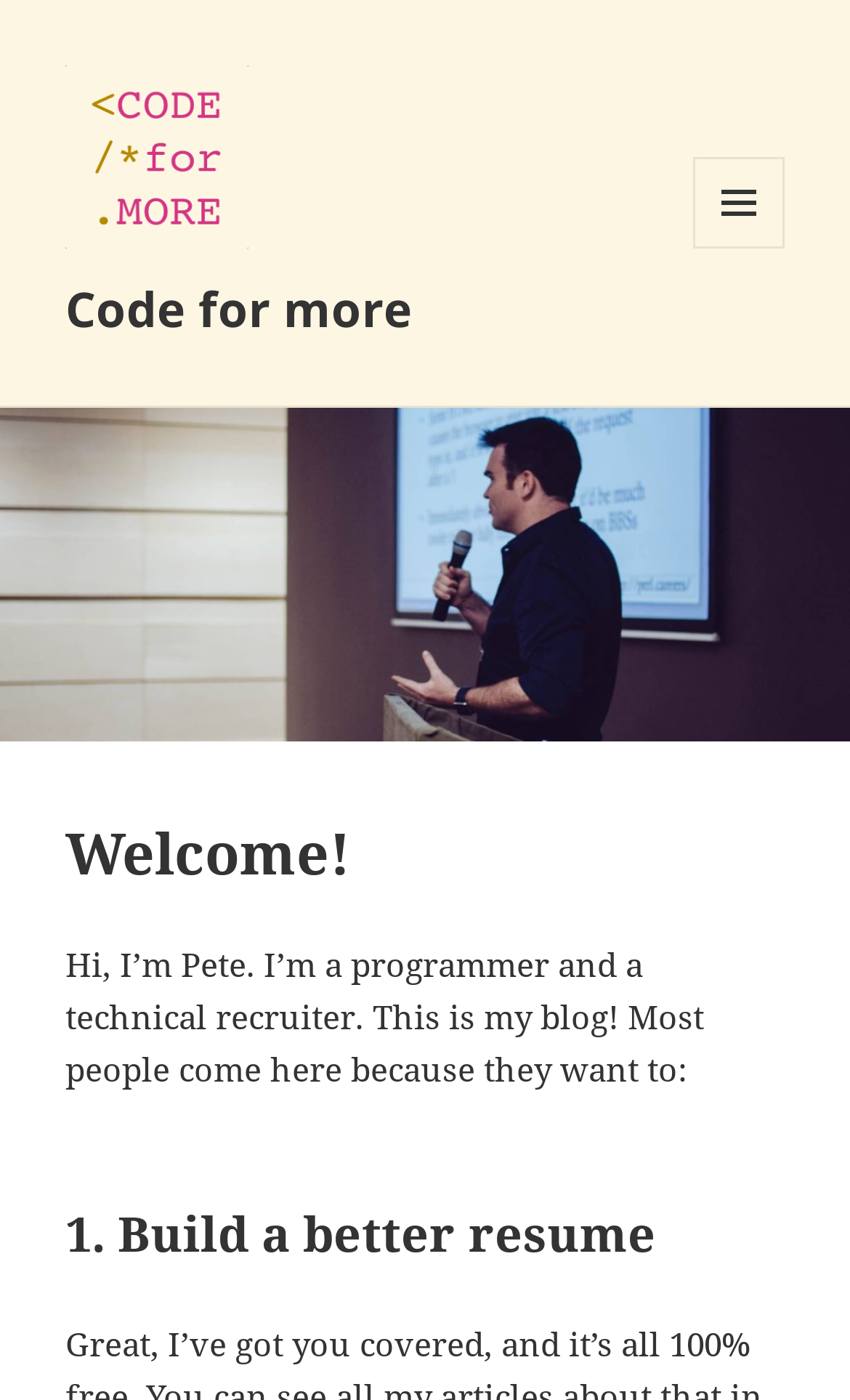Respond concisely with one word or phrase to the following query:
What is the tone of the blog?

Informal